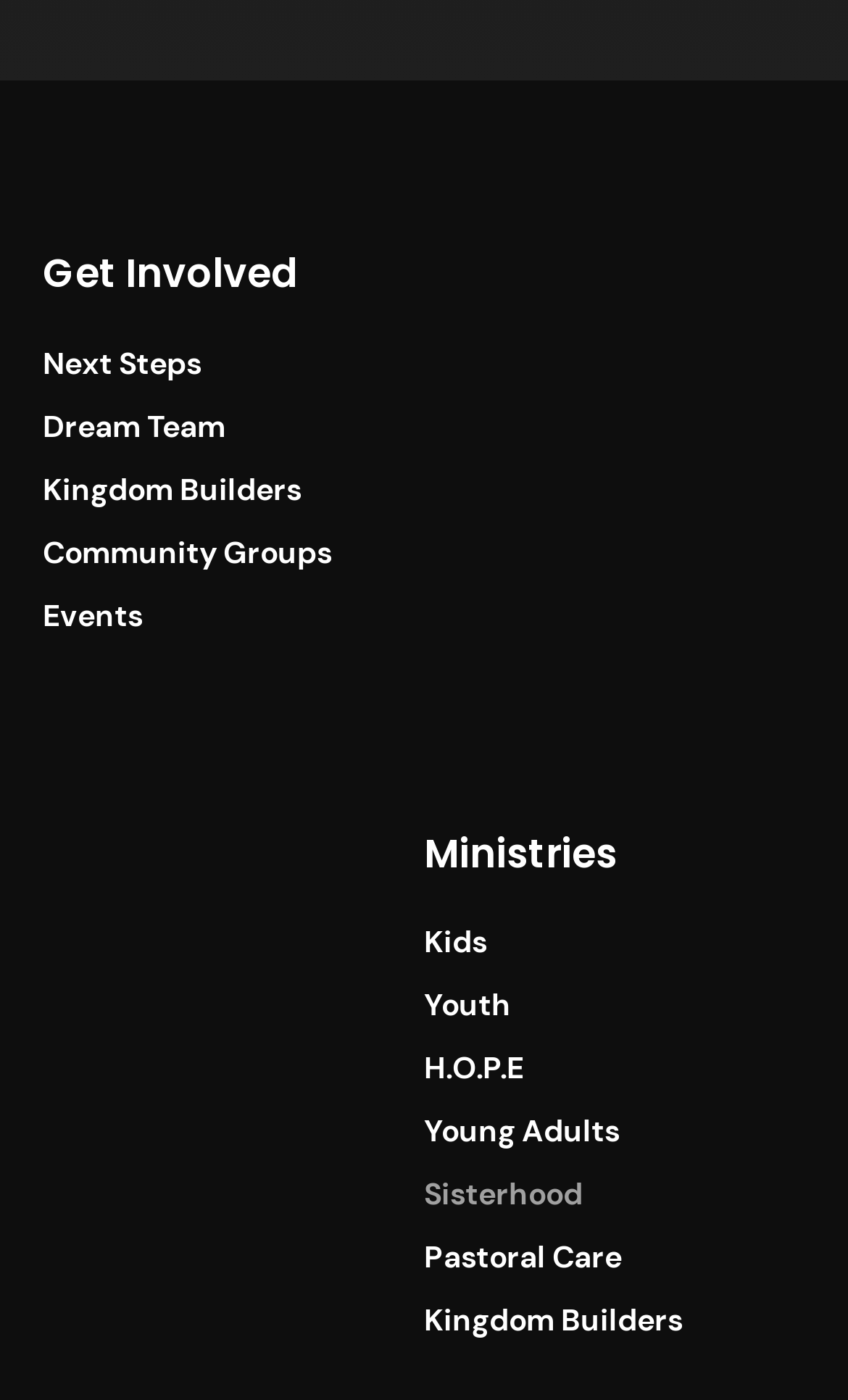Can you show the bounding box coordinates of the region to click on to complete the task described in the instruction: "Click on the 'Kids' link"?

[0.5, 0.657, 0.805, 0.69]